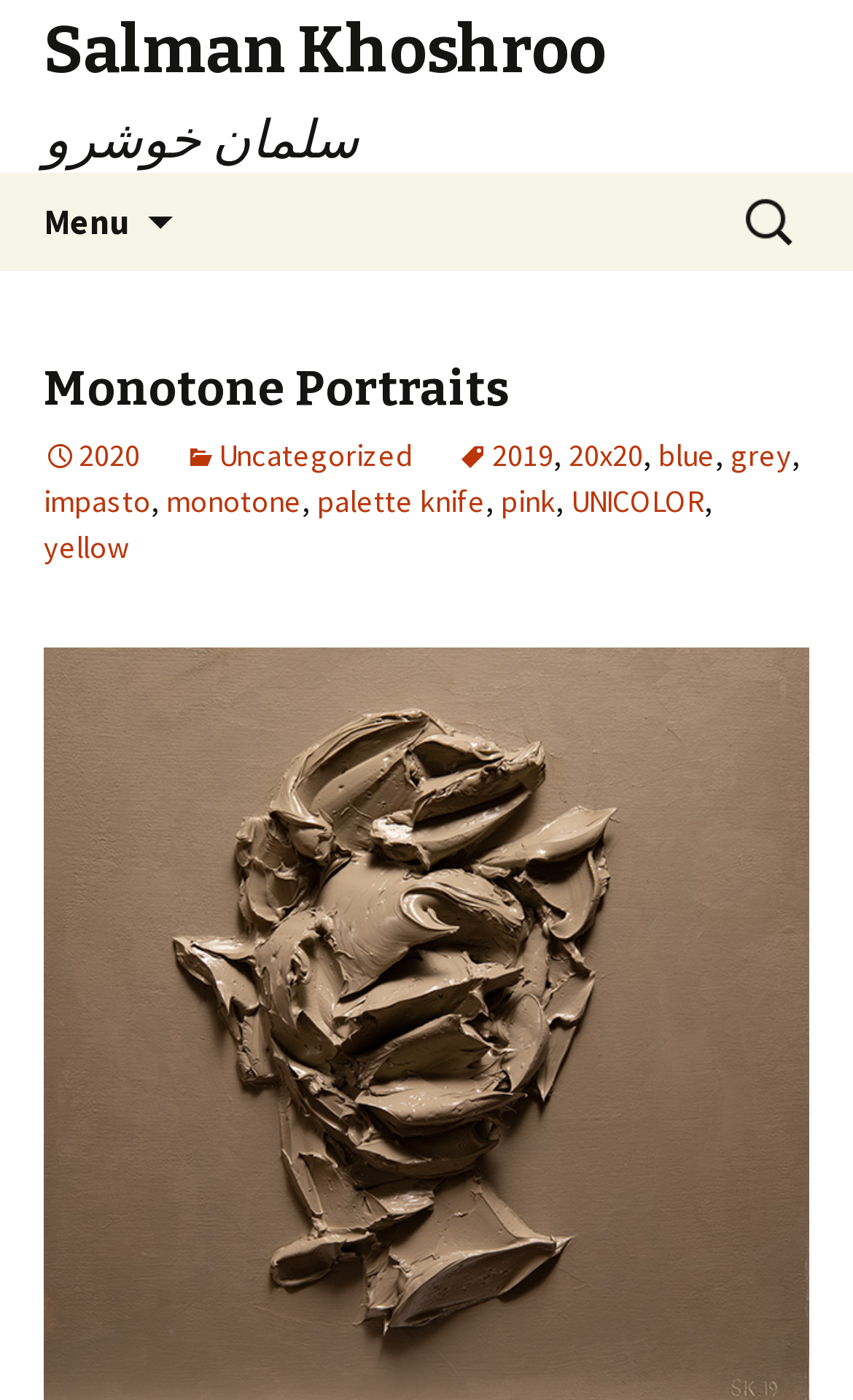Based on the description "palette knife", find the bounding box of the specified UI element.

[0.372, 0.343, 0.569, 0.371]